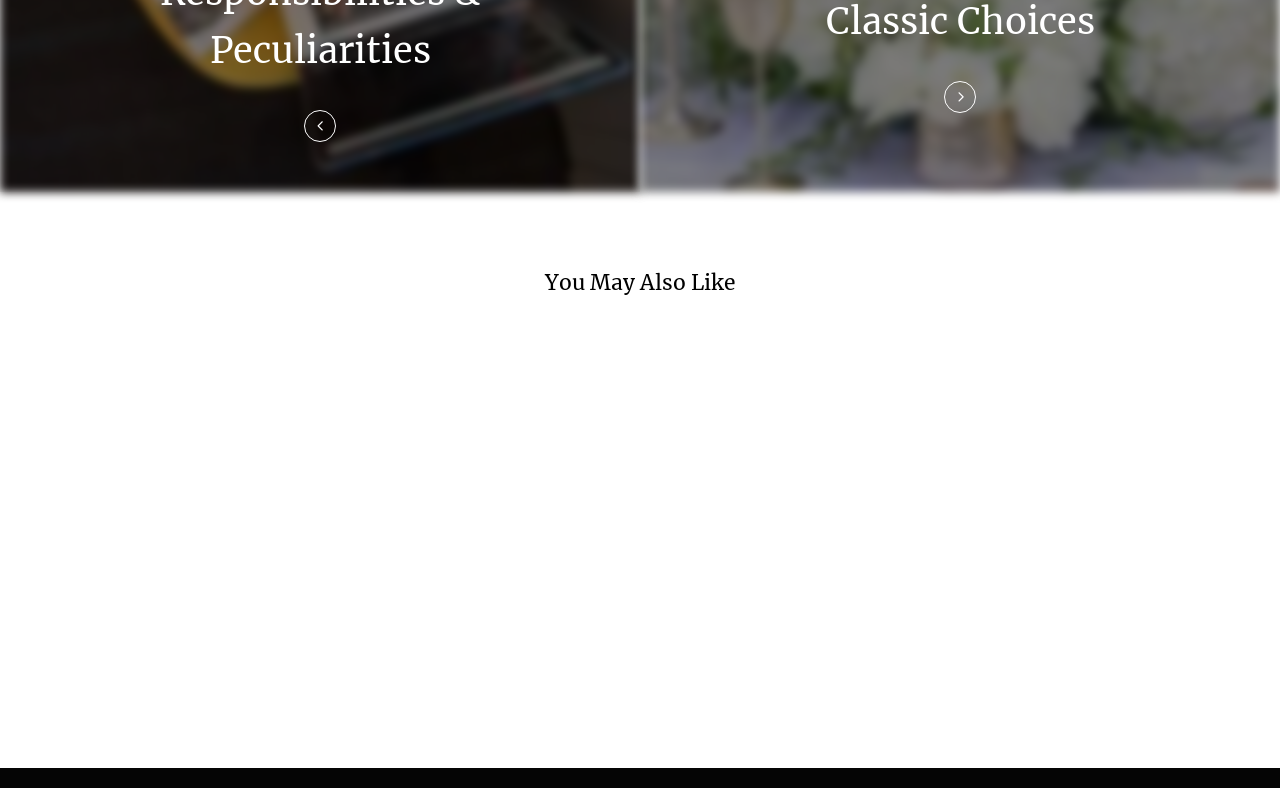Are the articles organized by date?
Refer to the image and respond with a one-word or short-phrase answer.

Yes